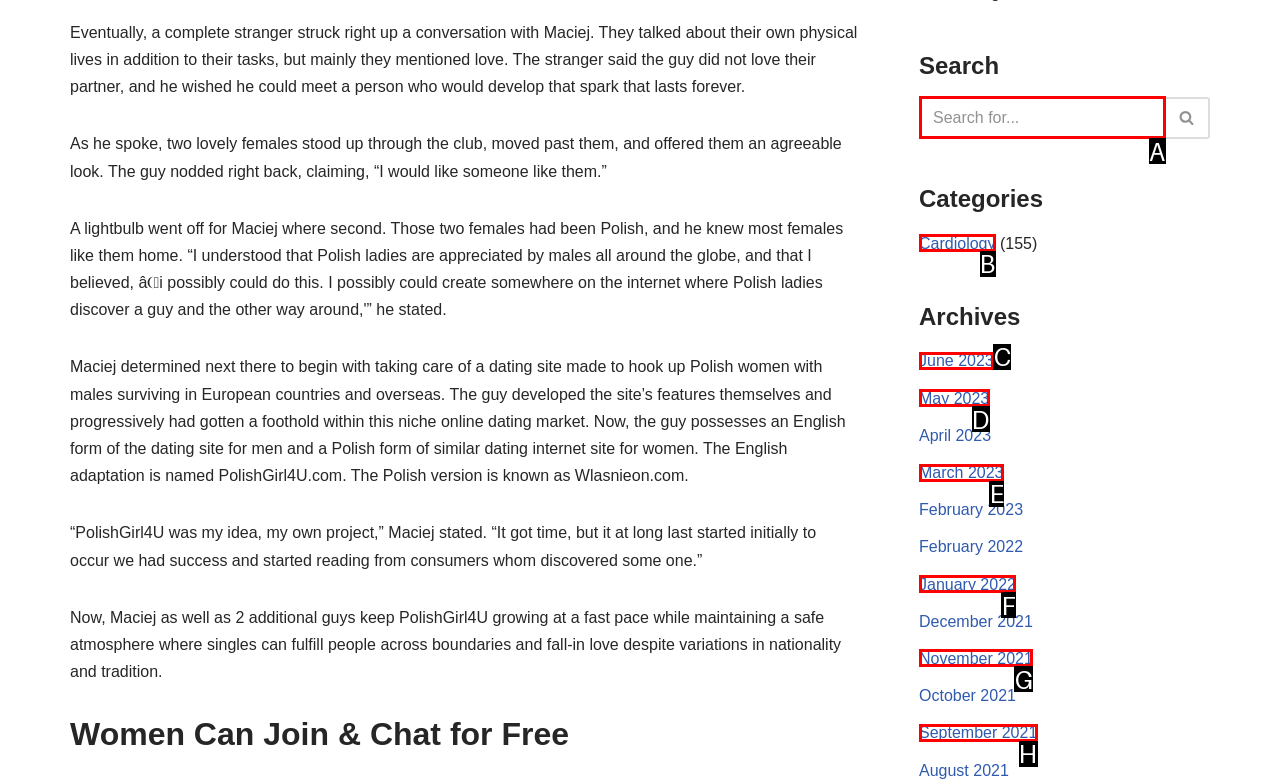From the provided options, pick the HTML element that matches the description: Cardiology. Respond with the letter corresponding to your choice.

B